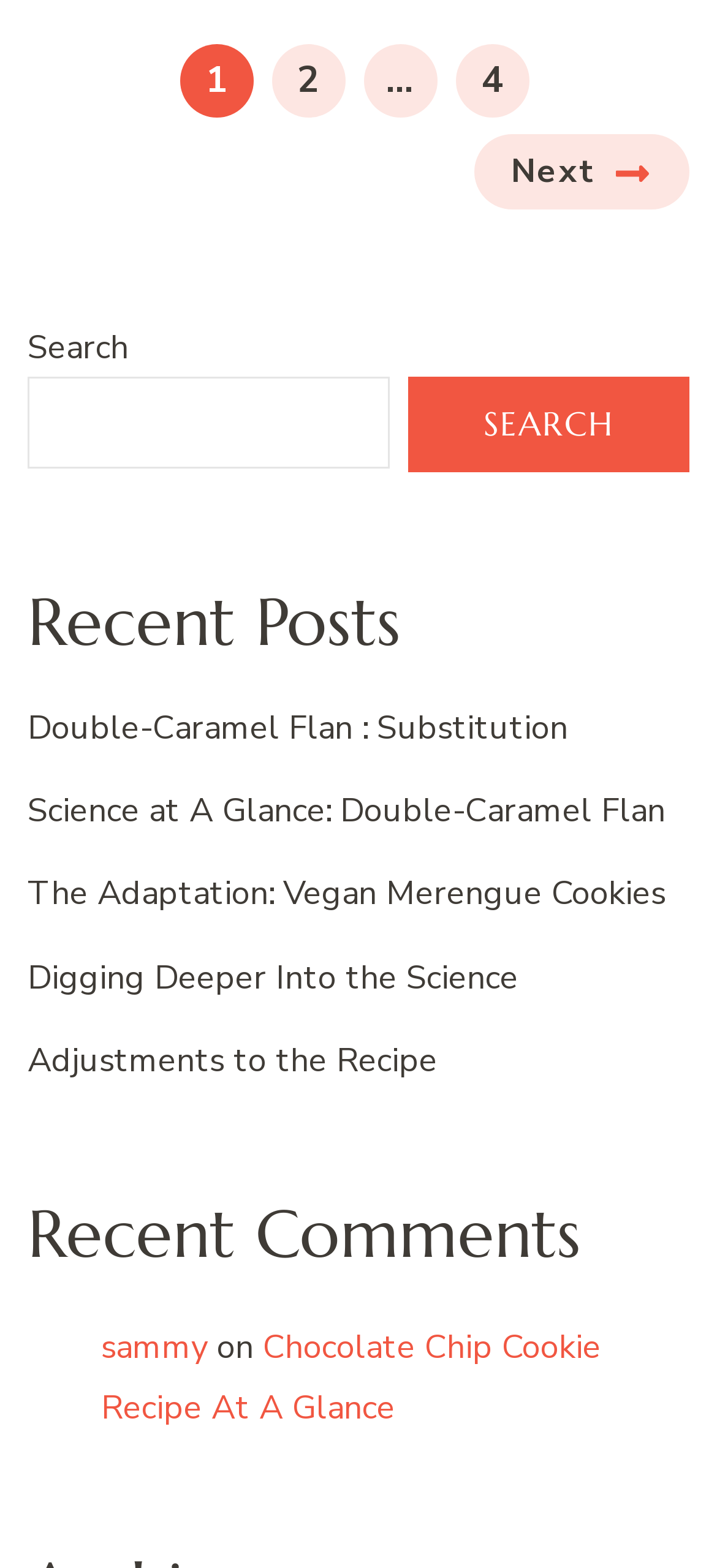What is the category of the comments listed at the bottom of the webpage? Examine the screenshot and reply using just one word or a brief phrase.

Recent Comments